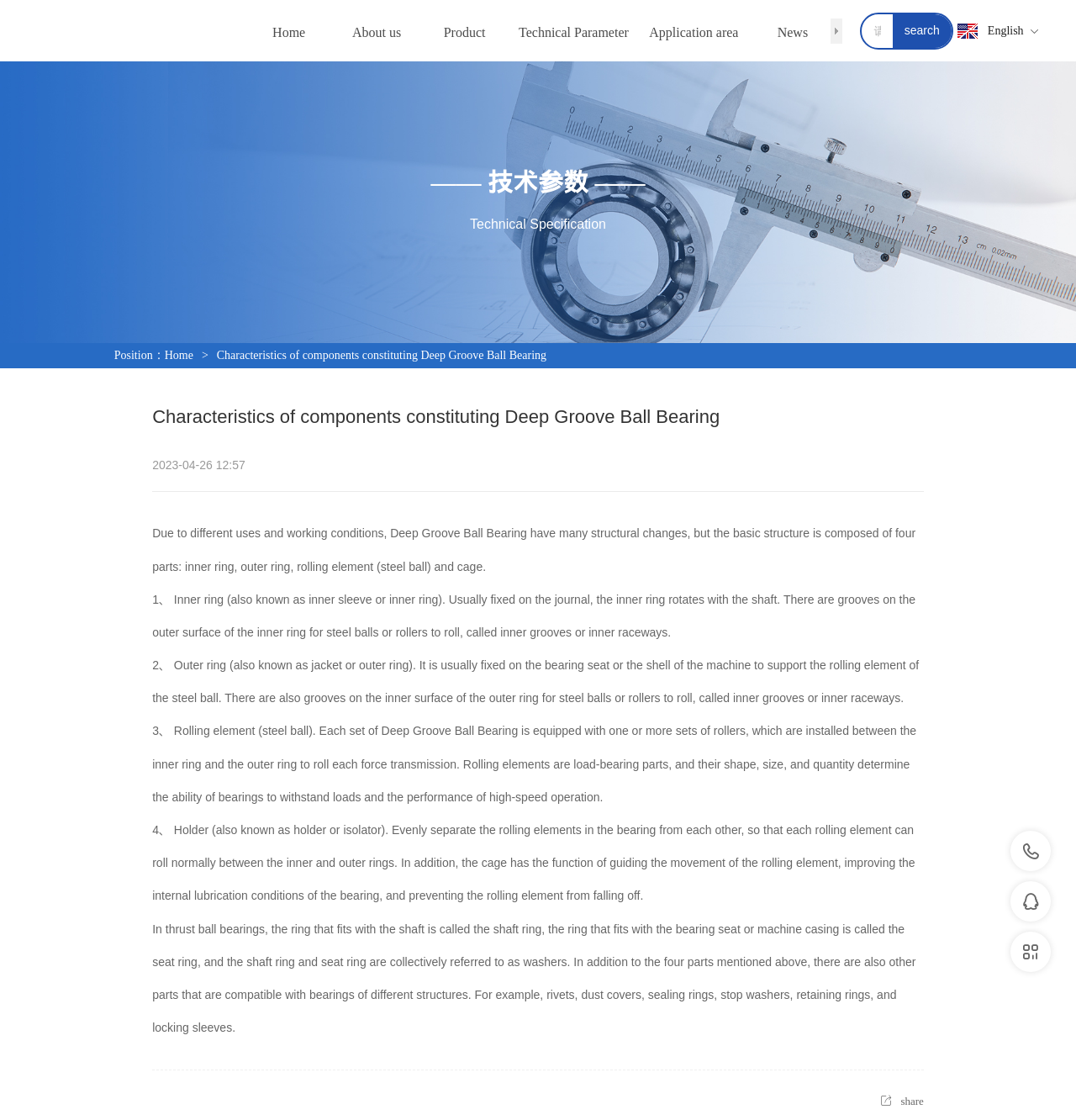Summarize the webpage with a detailed and informative caption.

The webpage is about Cixi Derui Bearing Co., Ltd, a company that specializes in Deep Groove Ball Bearings. At the top of the page, there is a navigation menu with links to different sections of the website, including "Home", "About us", "Product", "Technical Parameter", "Application area", "News", and "Service". On the right side of the navigation menu, there is a search box with a "search" button.

Below the navigation menu, there is a heading that reads "Characteristics of components constituting Deep Groove Ball Bearing". This section appears to be the main content of the page, and it provides a detailed description of the different components that make up a Deep Groove Ball Bearing. The text is divided into four sections, each describing a different component: the inner ring, the outer ring, the rolling element (steel ball), and the holder (cage).

To the left of the main content, there is a sidebar with a link to the "Home" page, as well as a breadcrumb trail that shows the current page's location within the website's hierarchy. There is also a date and time stamp, "2023-04-26 12:57", which may indicate when the page was last updated.

At the bottom of the page, there are three social media links, represented by icons, and a "share" button. There is also a language selection option, with the current language being English, and a small flag icon next to it.